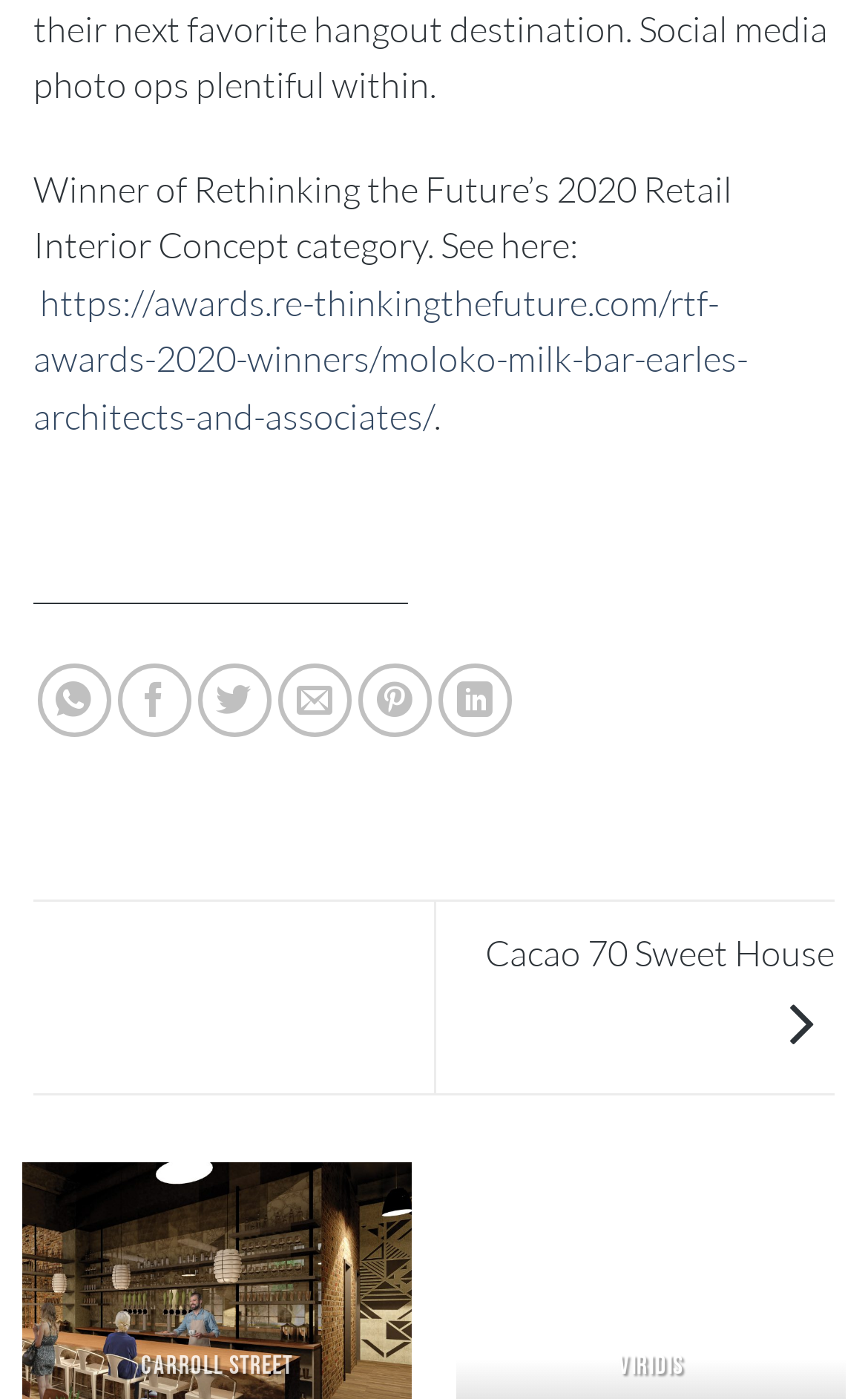Please determine the bounding box coordinates of the clickable area required to carry out the following instruction: "Visit the Rethinking the Future’s 2020 Retail Interior Concept category winner page". The coordinates must be four float numbers between 0 and 1, represented as [left, top, right, bottom].

[0.038, 0.2, 0.862, 0.314]